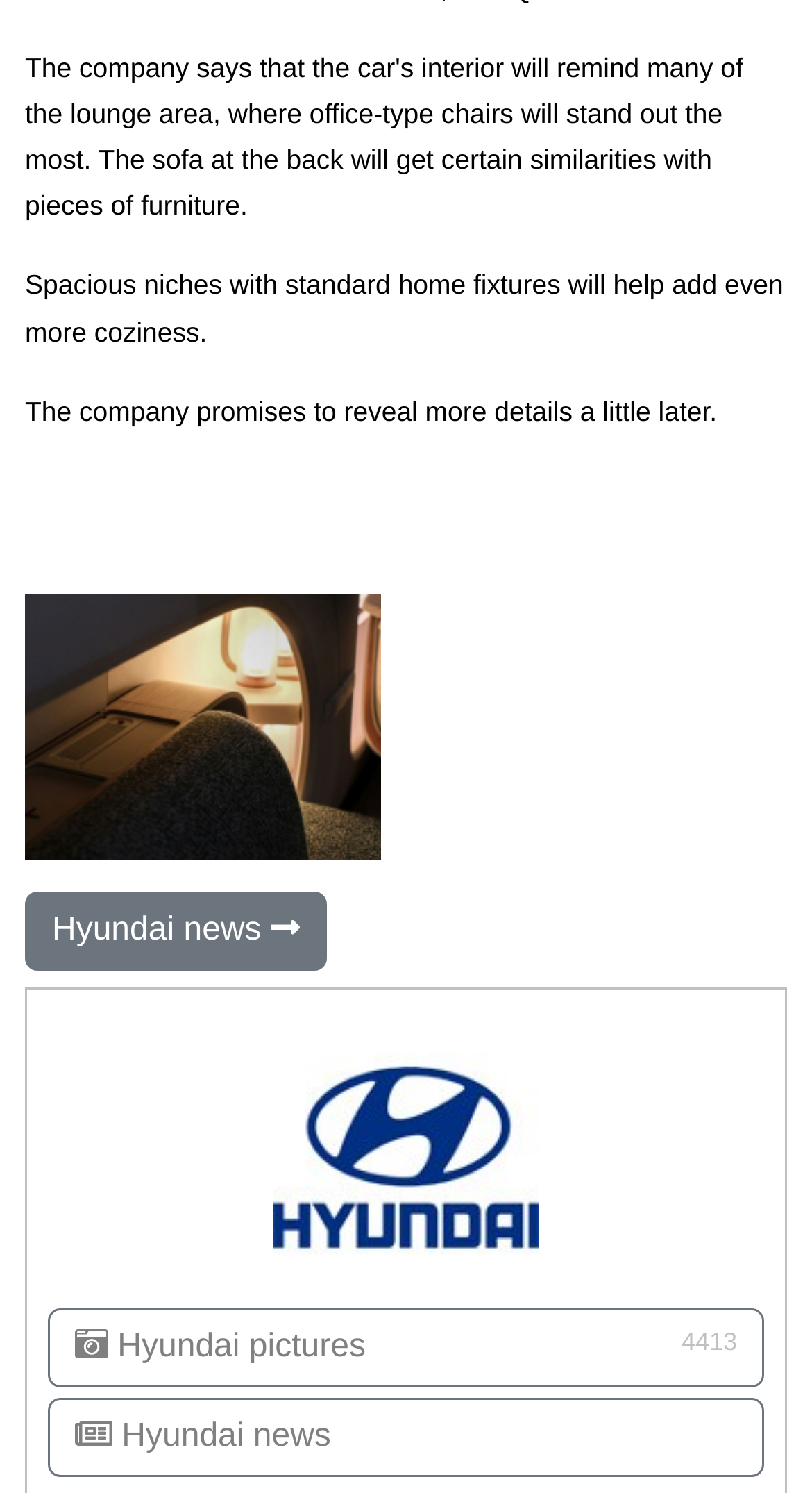How many links are related to Hyundai news?
From the screenshot, provide a brief answer in one word or phrase.

2